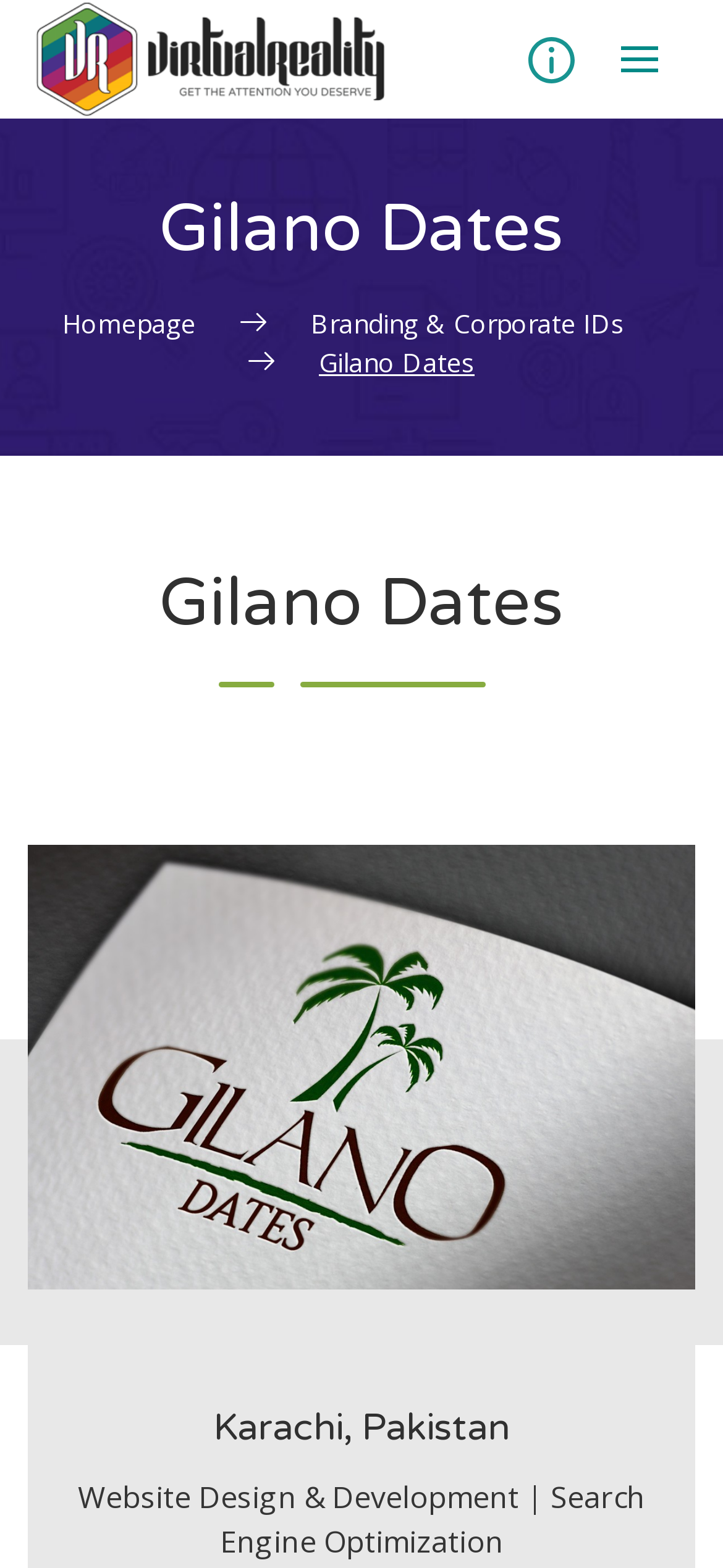What services are provided?
Provide a thorough and detailed answer to the question.

The services provided are Website Design & Development and Search Engine Optimization, which can be found in a static text element at the bottom of the webpage with a bounding box of [0.108, 0.942, 0.892, 0.996].